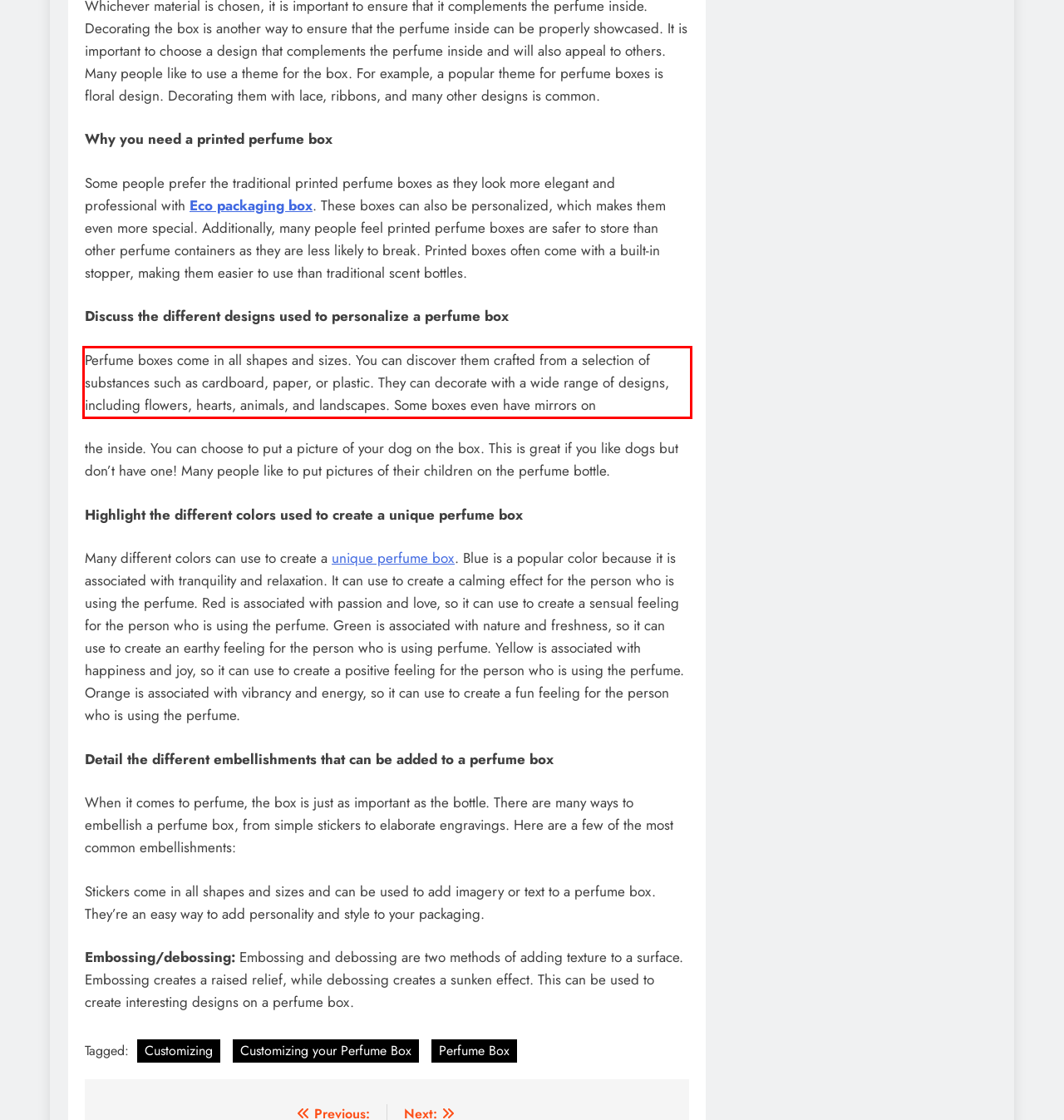Identify and extract the text within the red rectangle in the screenshot of the webpage.

Perfume boxes come in all shapes and sizes. You can discover them crafted from a selection of substances such as cardboard, paper, or plastic. They can decorate with a wide range of designs, including flowers, hearts, animals, and landscapes. Some boxes even have mirrors on